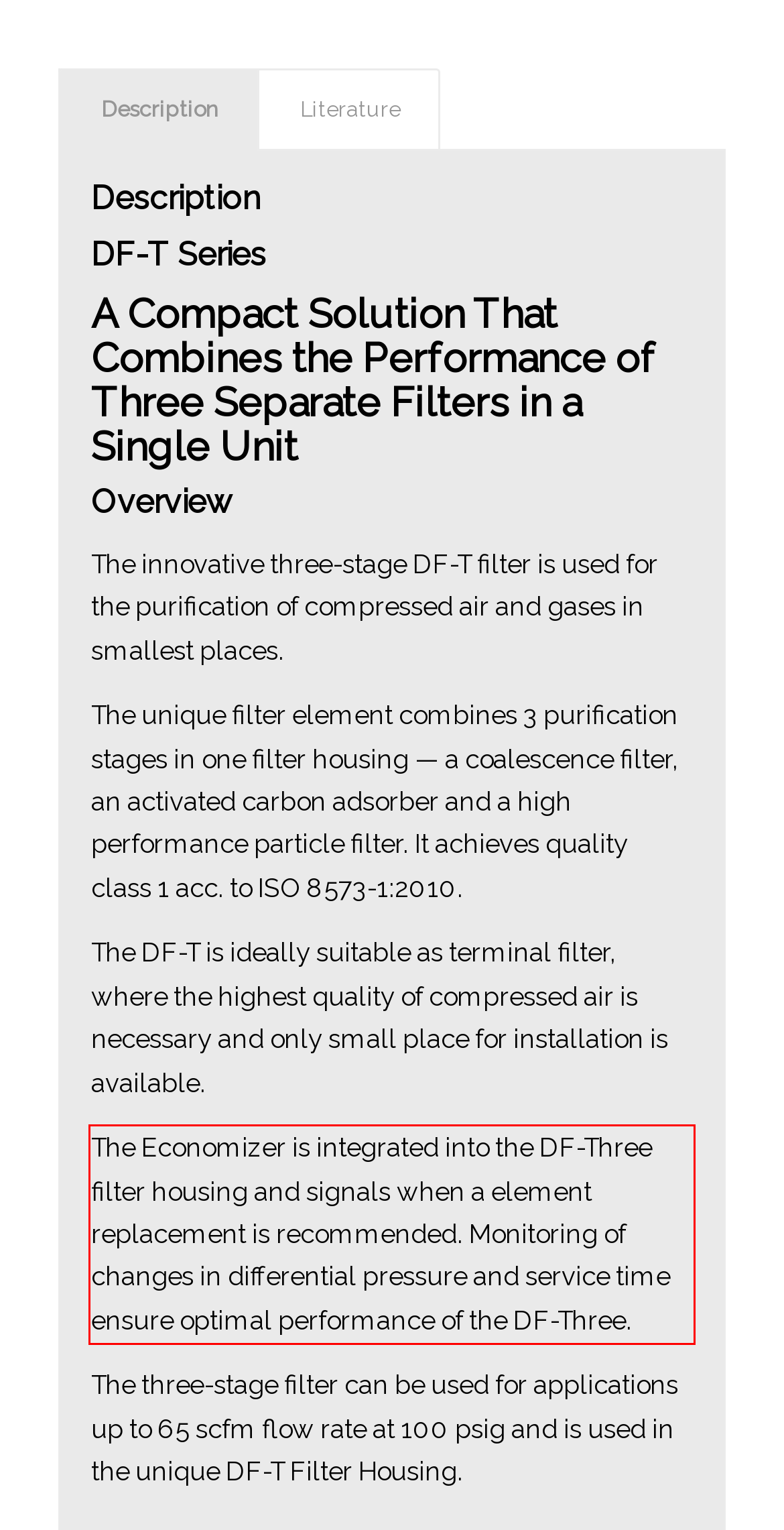Using the provided screenshot of a webpage, recognize the text inside the red rectangle bounding box by performing OCR.

The Economizer is integrated into the DF-Three filter housing and signals when a element replacement is recommended. Monitoring of changes in differential pressure and service time ensure optimal performance of the DF-Three.